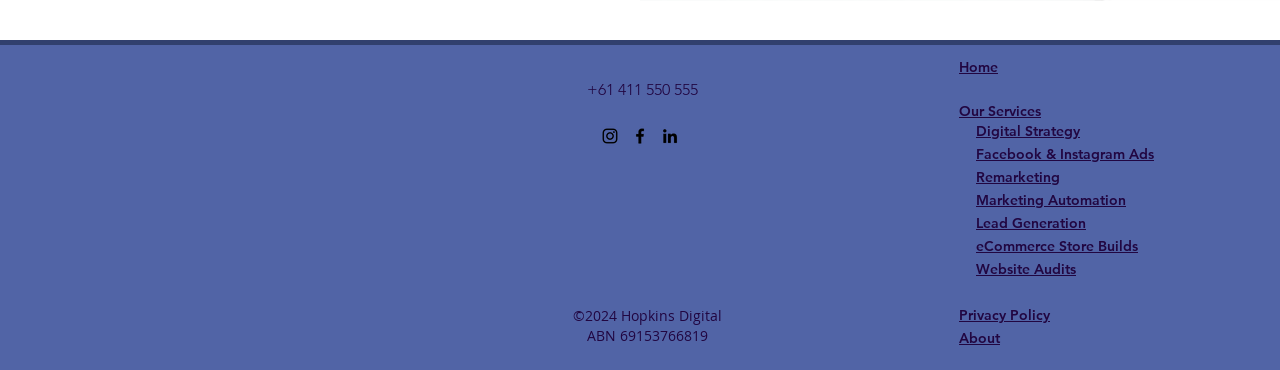What is the year mentioned in the copyright information?
Using the information from the image, answer the question thoroughly.

The copyright information is displayed as a heading element with the text '©2024 Hopkins Digital ABN 69153766819', indicating that the year mentioned is 2024.